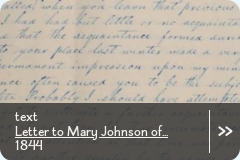Provide an in-depth description of the image.

This image features a historical document titled "Letter to Mary Johnson of..." dated 1844. The letter showcases a handwritten correspondence, reflecting the personal writing style and sentiments of the time. The text is partially visible, revealing the careful penmanship typical of 19th-century letters. The image likely conveys the importance of preserving such communications for educational purposes, offering insight into past relationships and social contexts. The document is associated with the Worthington Historical Society, underscoring its significance in regional history.